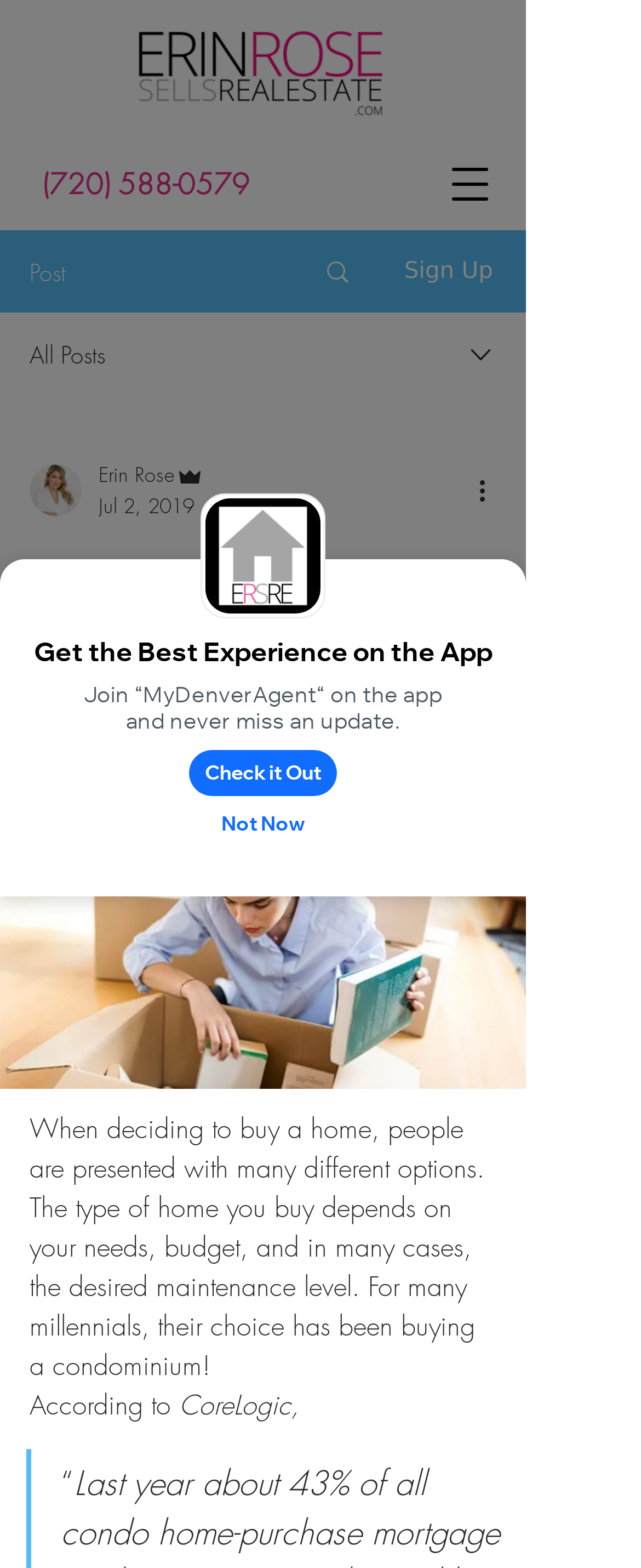What is the date of the article?
Using the visual information, answer the question in a single word or phrase.

Jul 2, 2019